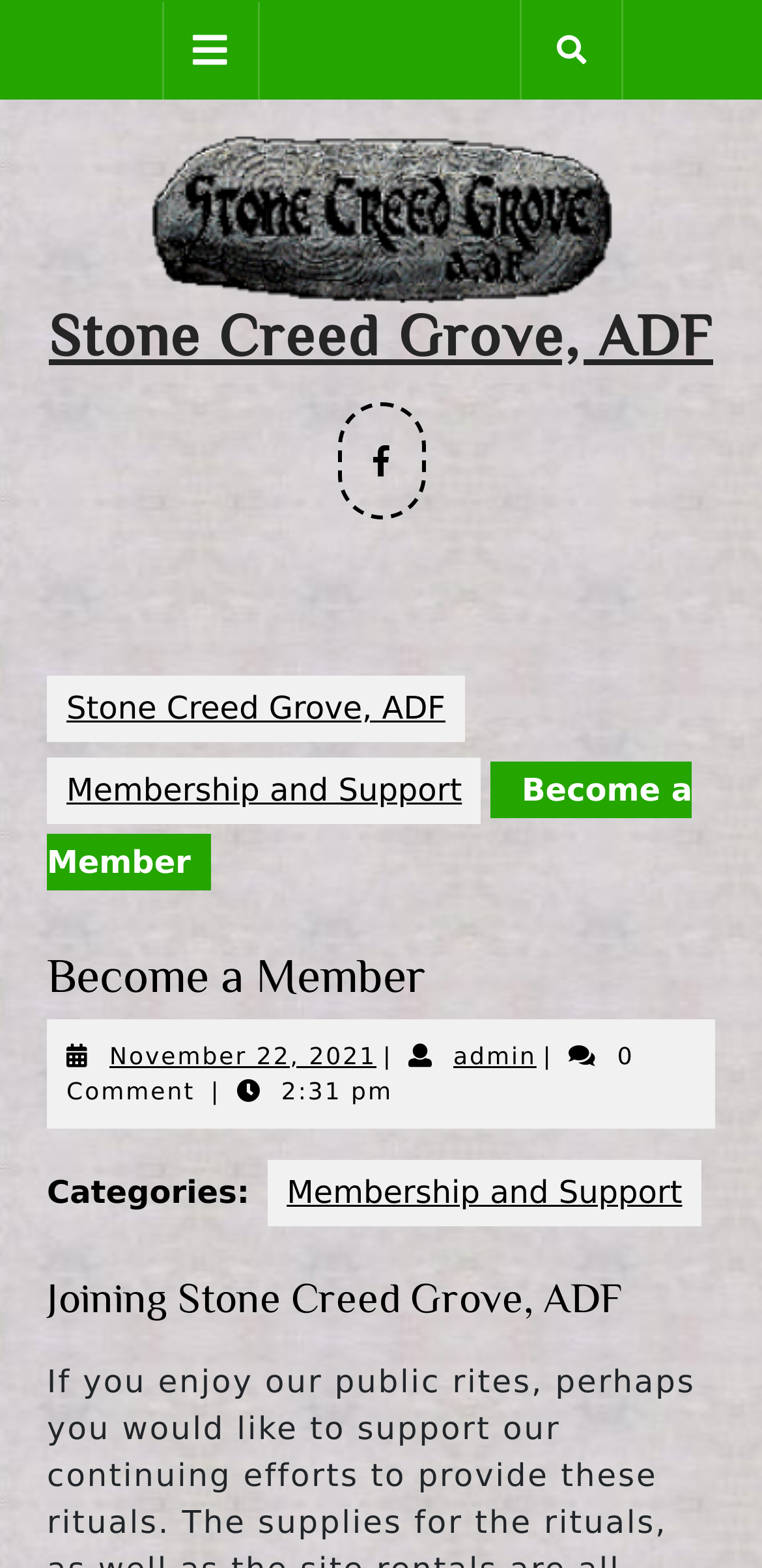What is the category mentioned on the webpage?
From the screenshot, supply a one-word or short-phrase answer.

Membership and Support